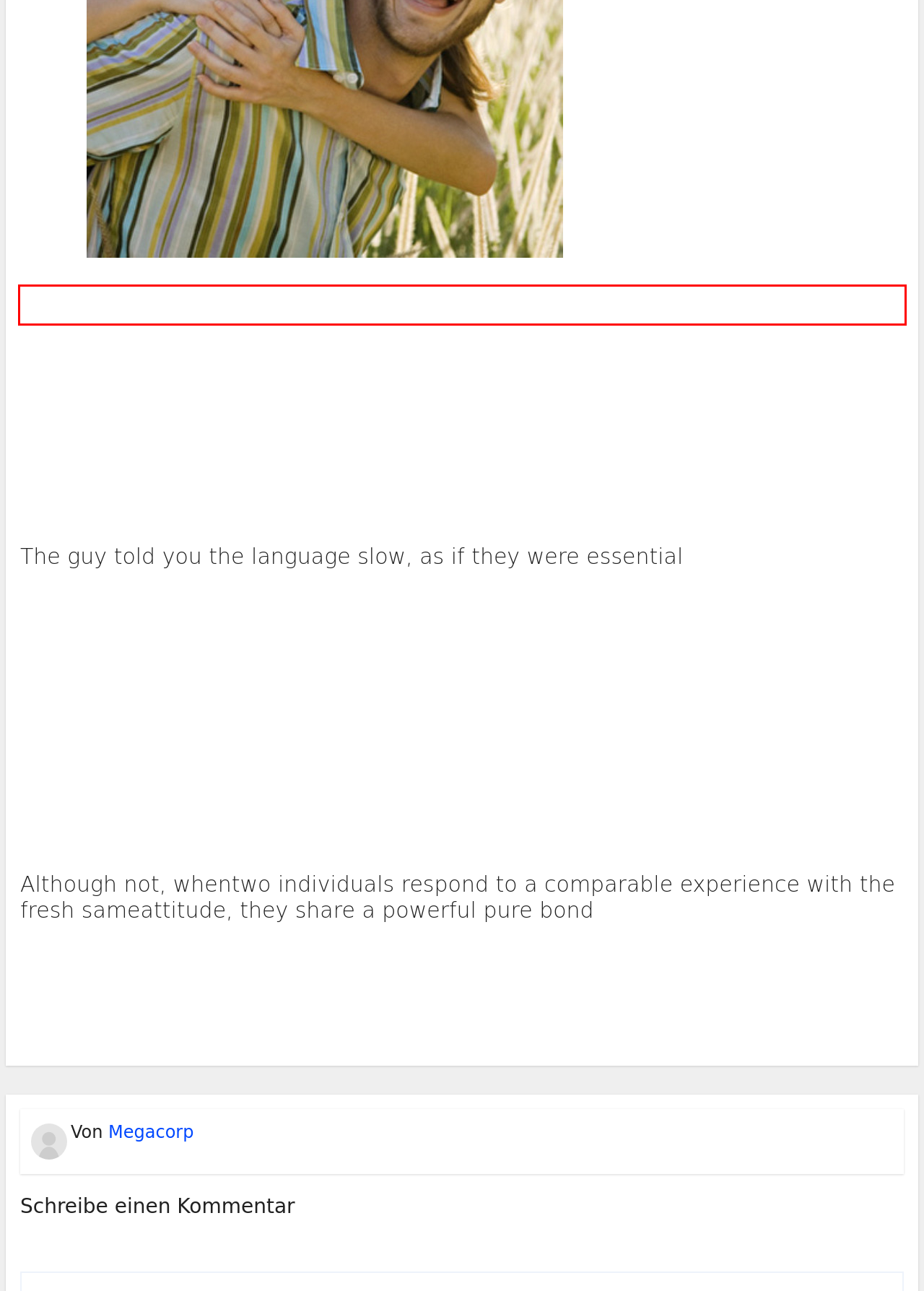Given the screenshot of a webpage, identify the red rectangle bounding box and recognize the text content inside it, generating the extracted text.

25: The same, she sees that Kendall Major is just about to pussy the laurel wreath out of all our heads, and you will she does not want accomplish with no off the girl ornaments.